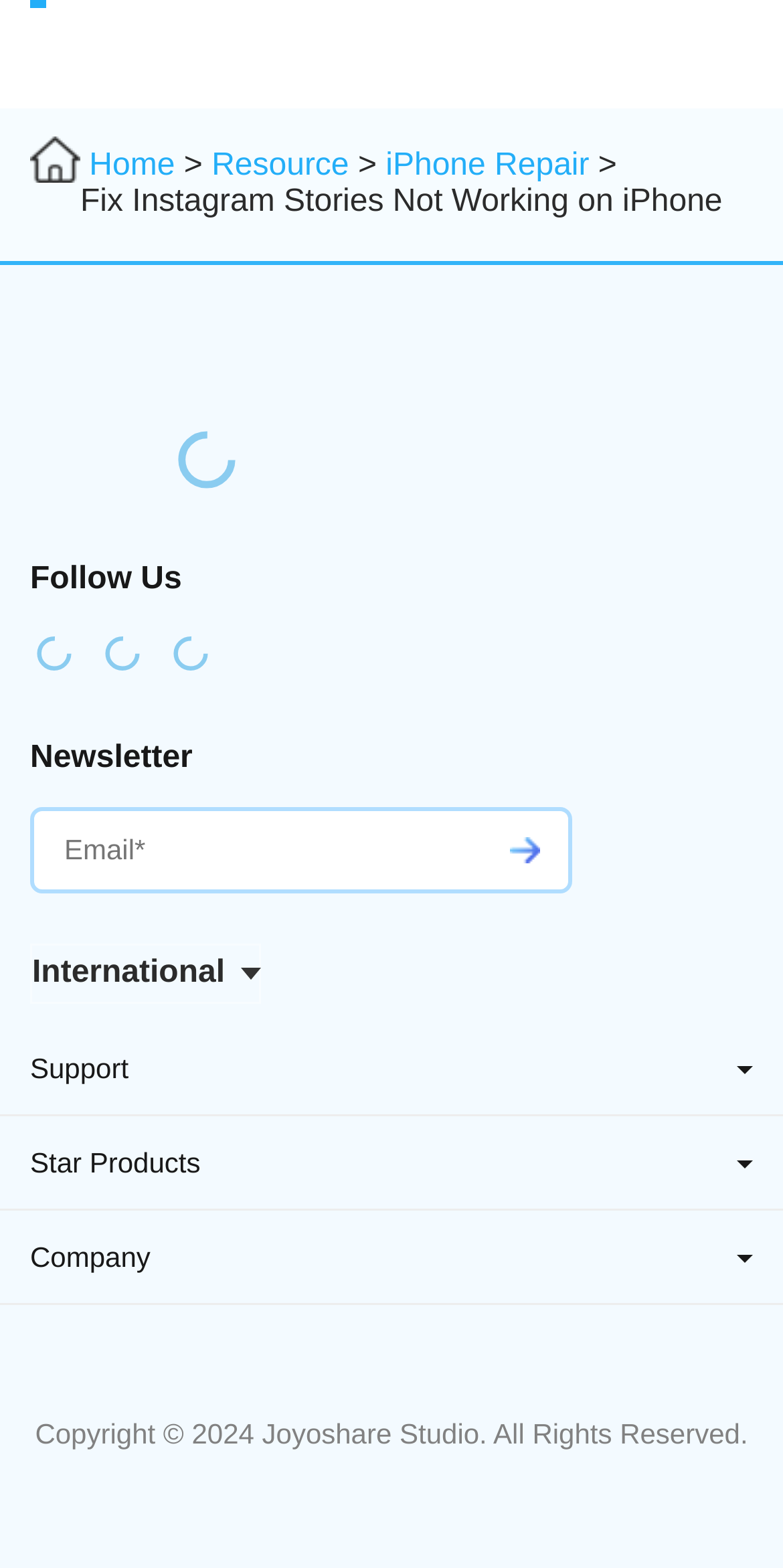Please identify the bounding box coordinates of the area I need to click to accomplish the following instruction: "Click on Support Center".

[0.077, 0.711, 0.32, 0.734]